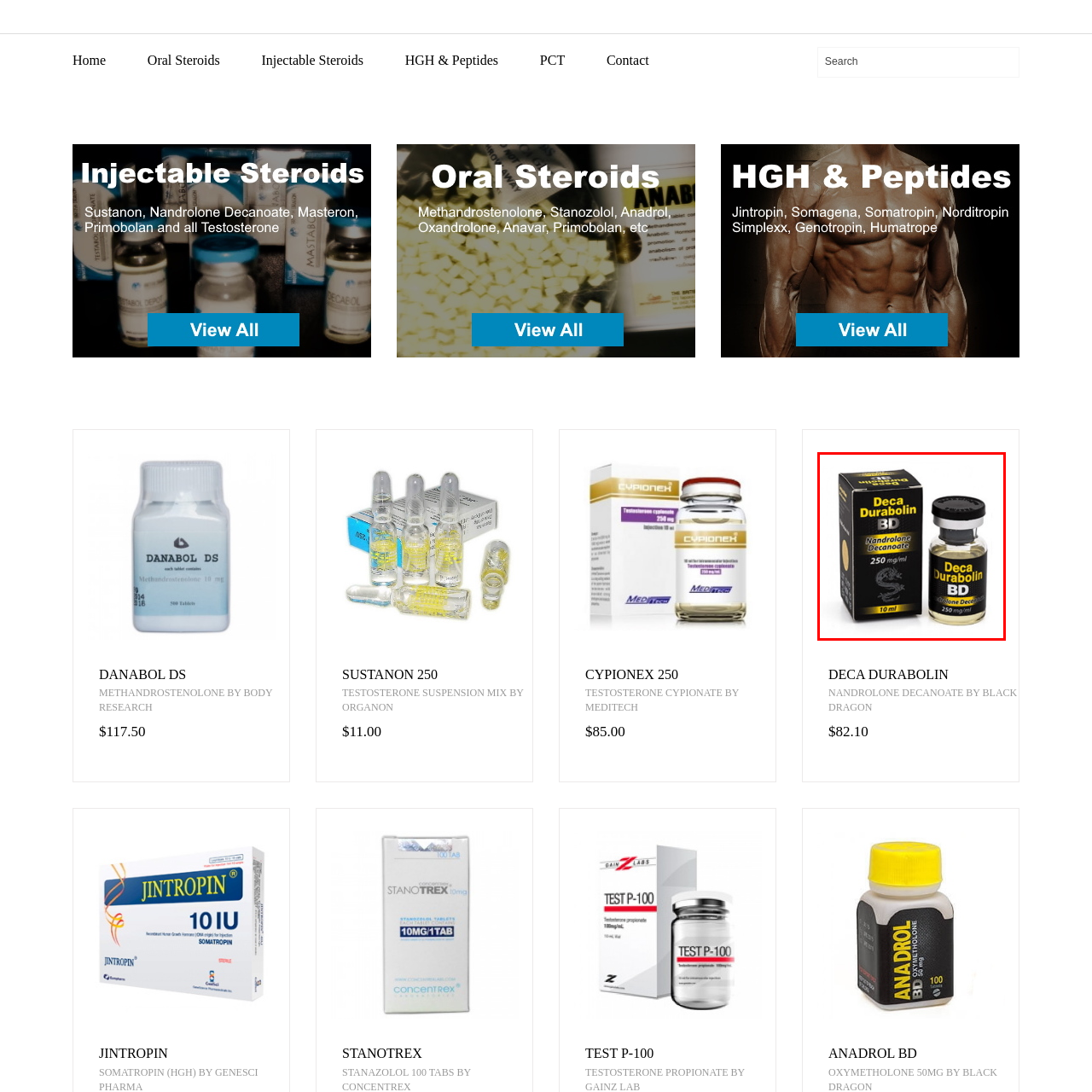Inspect the section within the red border, What is the concentration of Deca Durabolin BD? Provide a one-word or one-phrase answer.

250 mg/ml